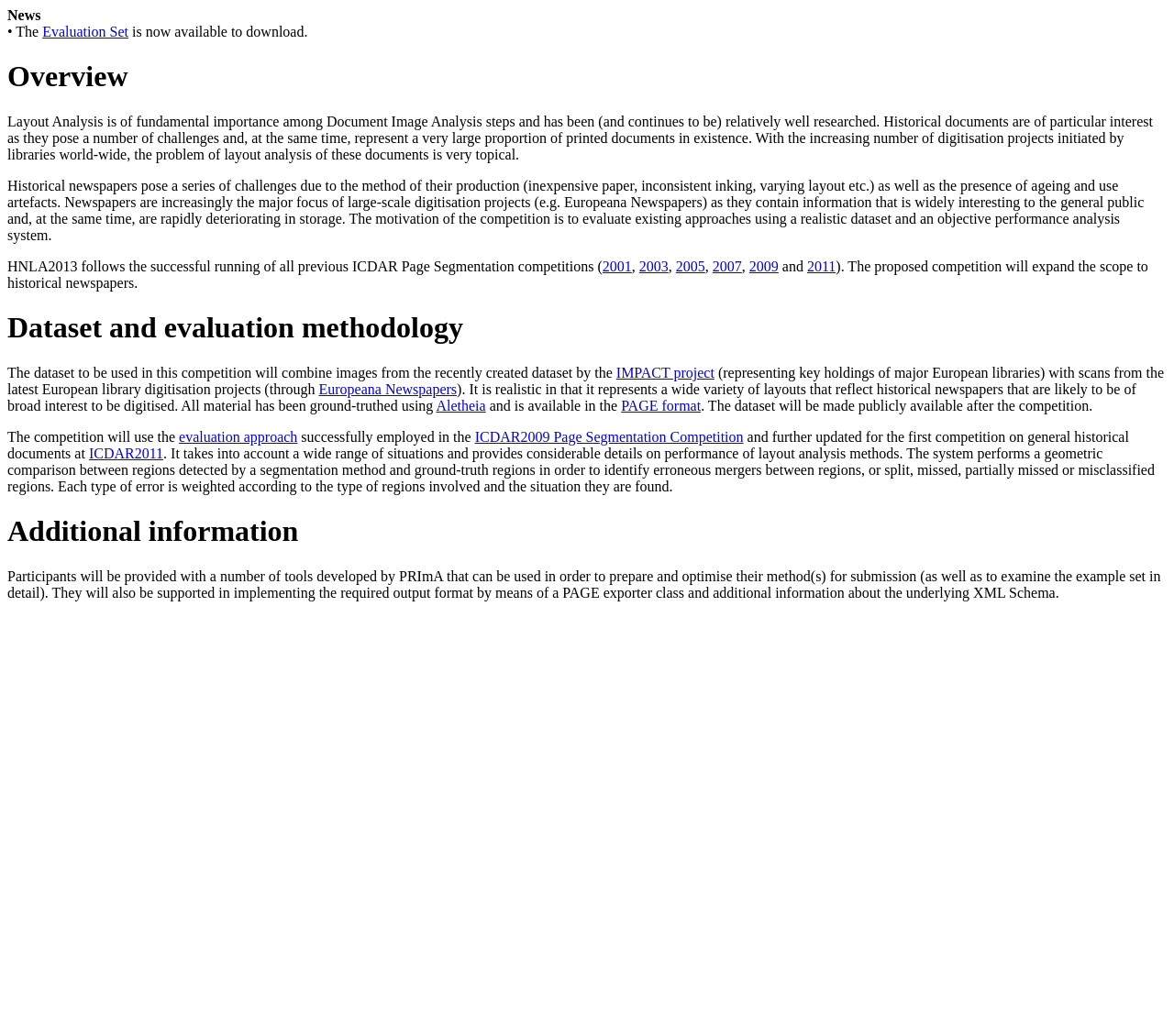Find the bounding box coordinates for the area that should be clicked to accomplish the instruction: "Learn more about 'IMPACT project'".

[0.525, 0.352, 0.609, 0.367]